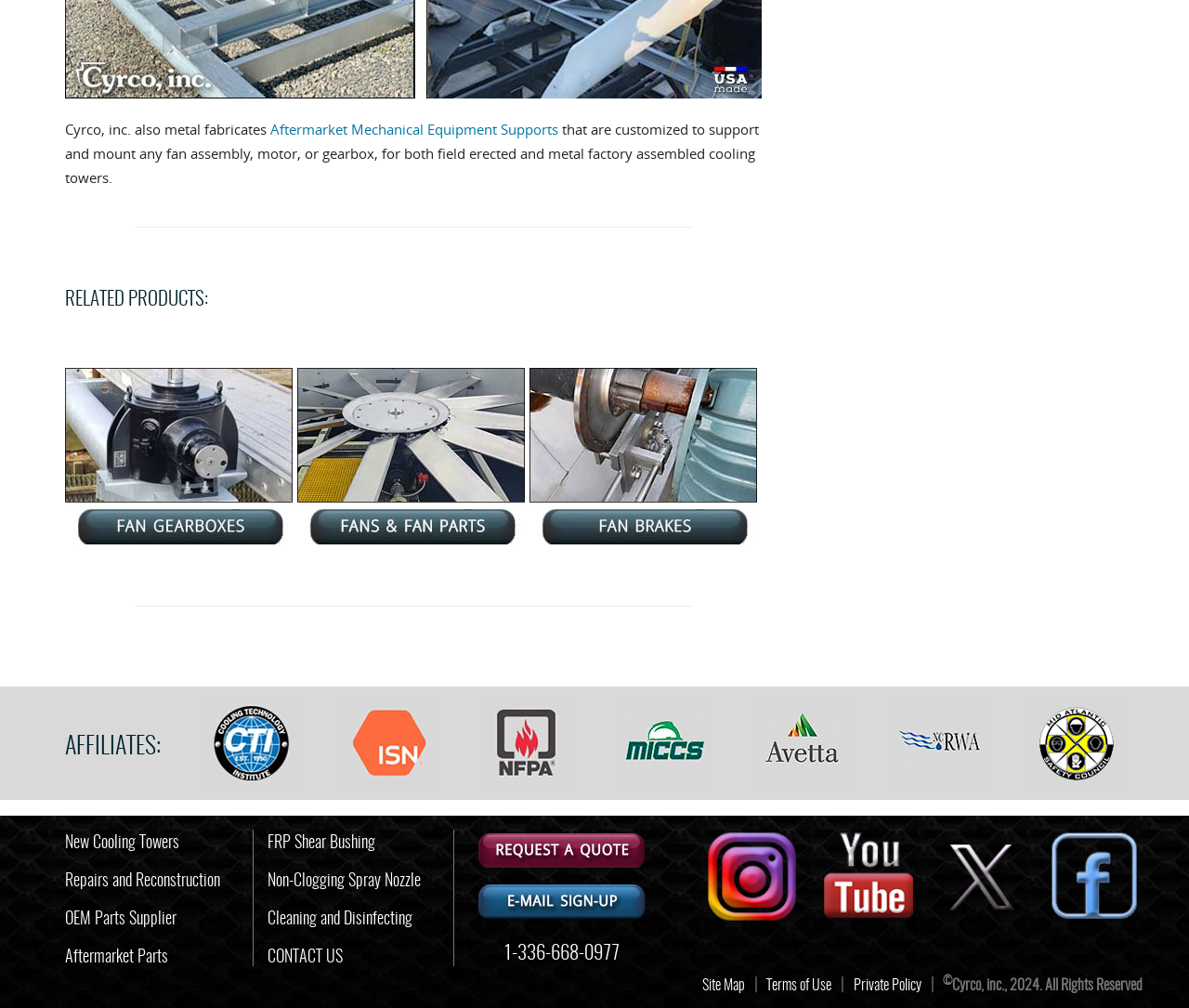Please specify the bounding box coordinates in the format (top-left x, top-left y, bottom-right x, bottom-right y), with all values as floating point numbers between 0 and 1. Identify the bounding box of the UI element described by: alt="quote request button"

[0.399, 0.834, 0.545, 0.85]